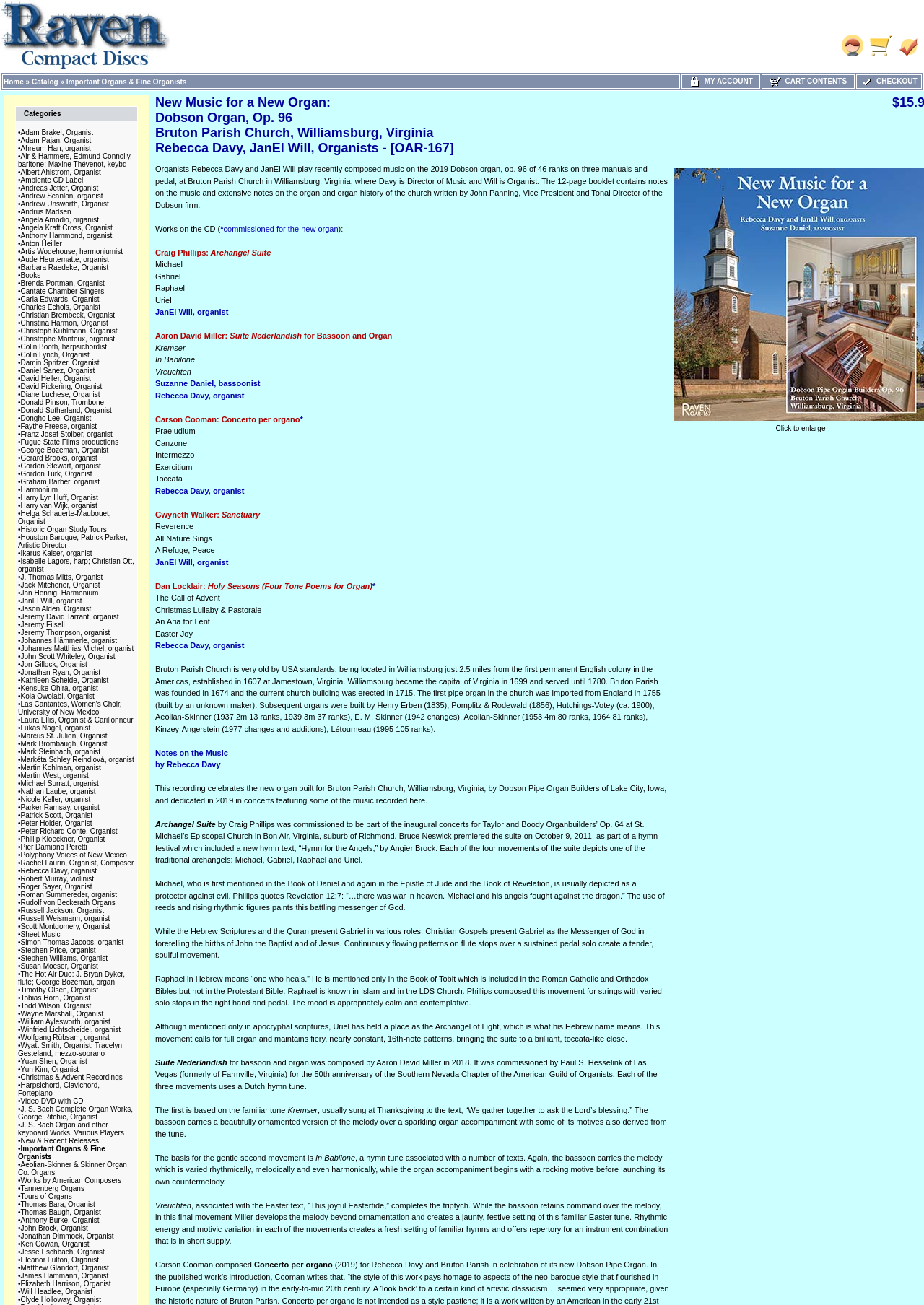Elaborate on the different components and information displayed on the webpage.

This webpage is an online store selling pipe organ CDs, DVDs, and choral CDs. At the top, there is a title "Raven Pipe Organ CDs, DVDs, and Choral CDs - New Music for a New Organ: Dobson Organ, Op. 96 Bruton Parish Church, Williamsburg, Virginia Rebecca Davy, JanEl Will, Organists - OAR-167". 

Below the title, there is a navigation menu with links to "Home", "Catalog", and "Important Organs & Fine Organists". On the right side of the navigation menu, there are links to "MY ACCOUNT", "CART CONTENTS", and "CHECKOUT", each accompanied by a small image.

Underneath the navigation menu, there is a table with a list of categories, including organists' names, music labels, and instruments. The list is quite long and includes names like Adam Brakel, Ahreum Han, Albert Ahlstrom, and many others. Each name is a link, and they are separated by bullet points.

The overall layout of the webpage is organized, with clear headings and concise text. The use of tables and links makes it easy to navigate and find specific information.